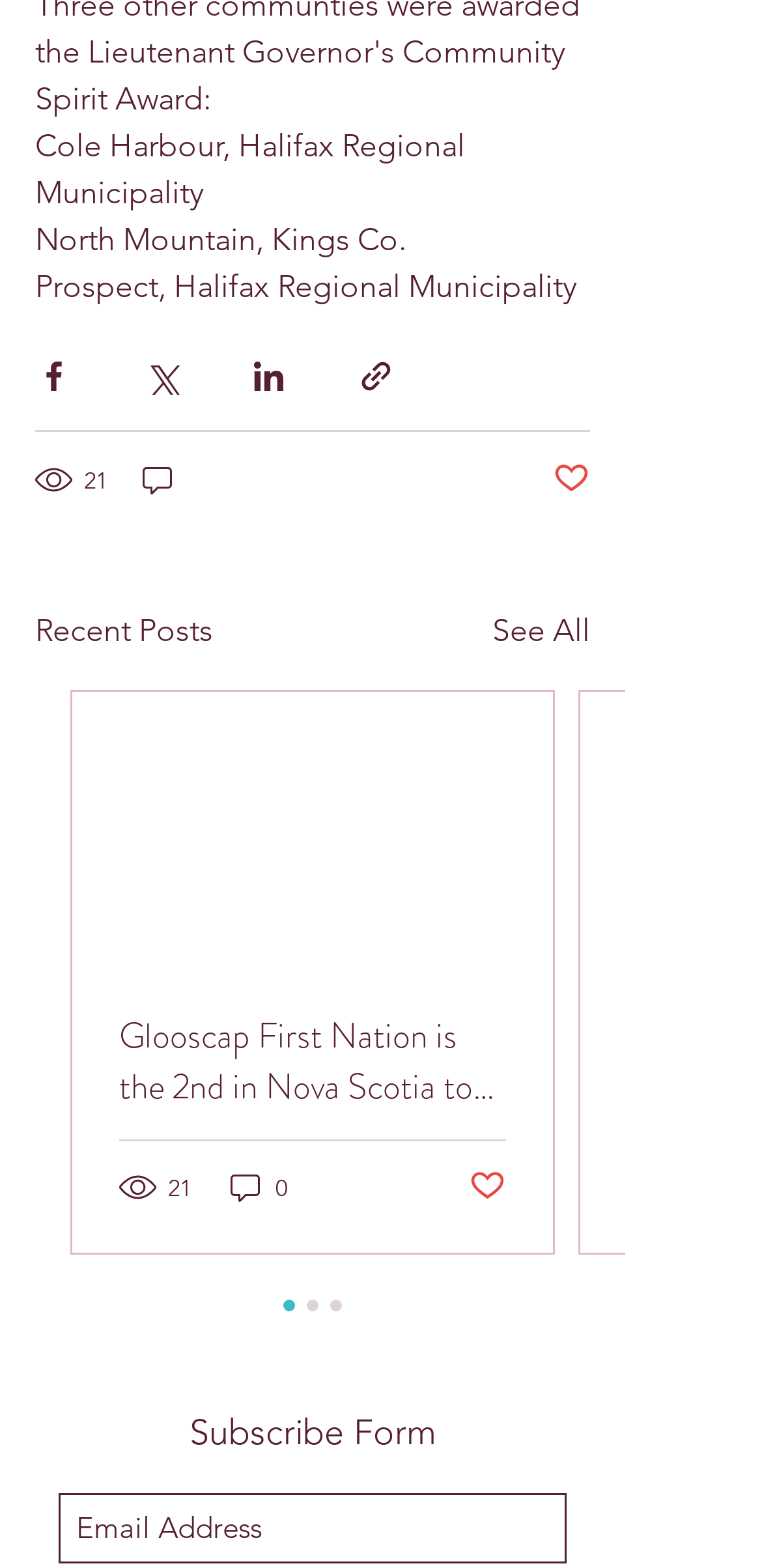Please identify the bounding box coordinates of the clickable area that will allow you to execute the instruction: "Like a post".

[0.726, 0.293, 0.774, 0.32]